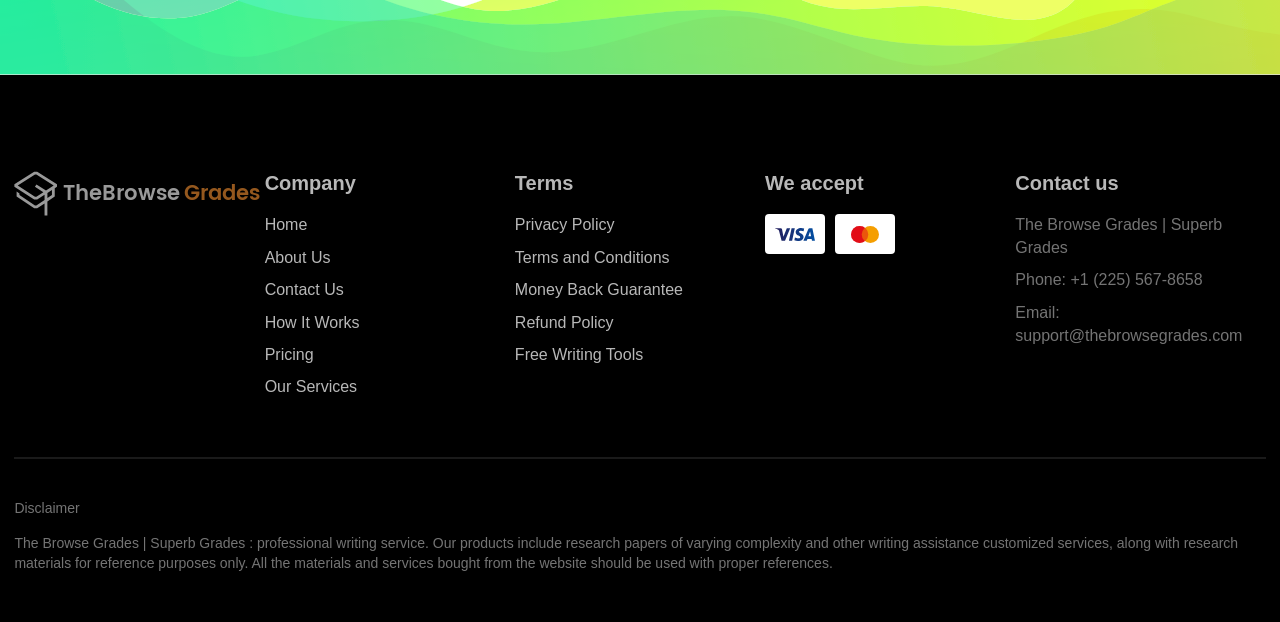Specify the bounding box coordinates of the element's area that should be clicked to execute the given instruction: "Check the Privacy Policy". The coordinates should be four float numbers between 0 and 1, i.e., [left, top, right, bottom].

[0.402, 0.348, 0.48, 0.378]